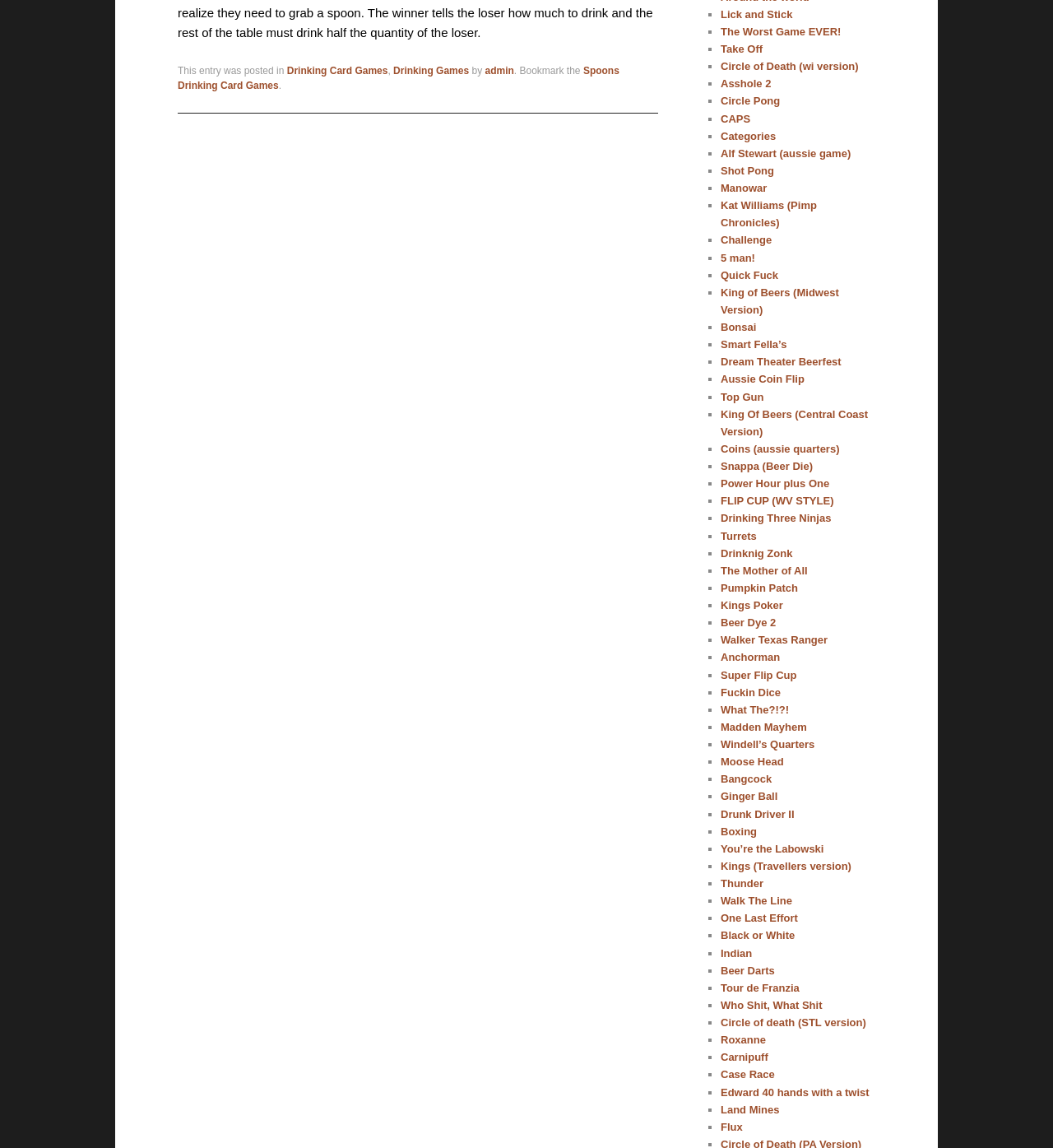Using the provided description Quick Fuck, find the bounding box coordinates for the UI element. Provide the coordinates in (top-left x, top-left y, bottom-right x, bottom-right y) format, ensuring all values are between 0 and 1.

[0.684, 0.234, 0.739, 0.245]